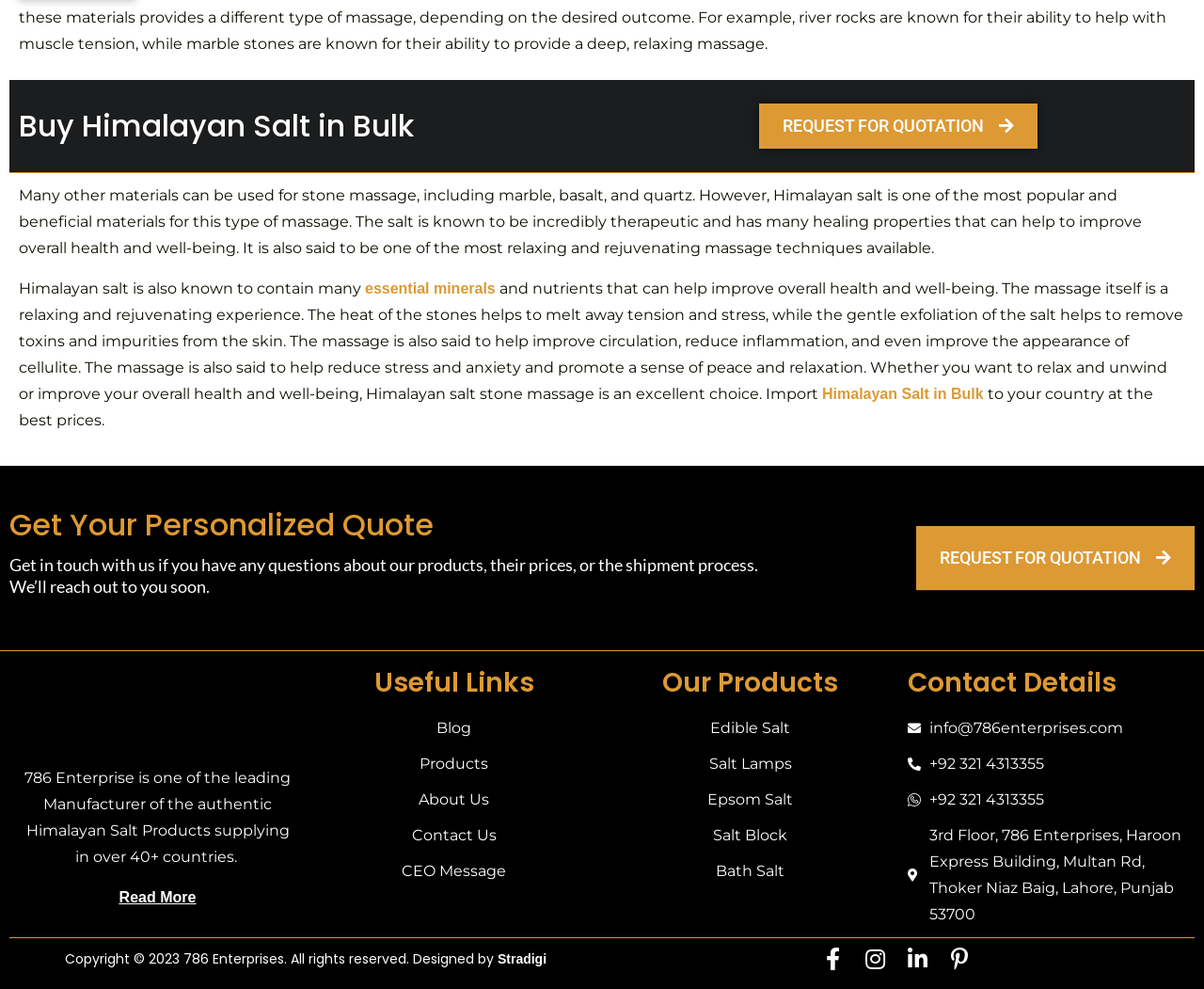Refer to the screenshot and answer the following question in detail:
Where is the company located?

The webpage provides the company's contact details, including the address '3rd Floor, 786 Enterprises, Haroon Express Building, Multan Rd, Thoker Niaz Baig, Lahore, Punjab 53700'.